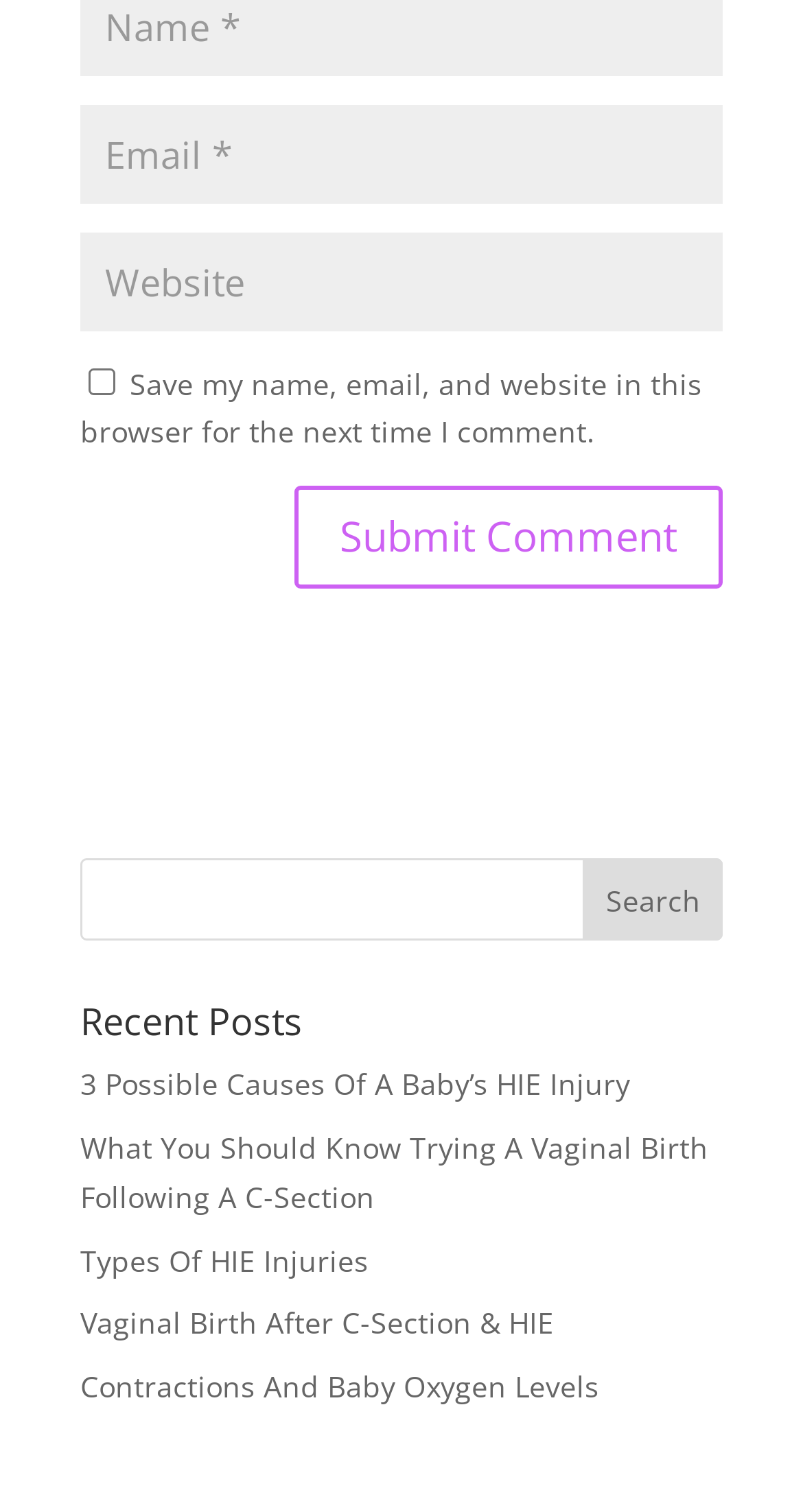Respond to the question below with a concise word or phrase:
How many links are there under 'Recent Posts'?

5